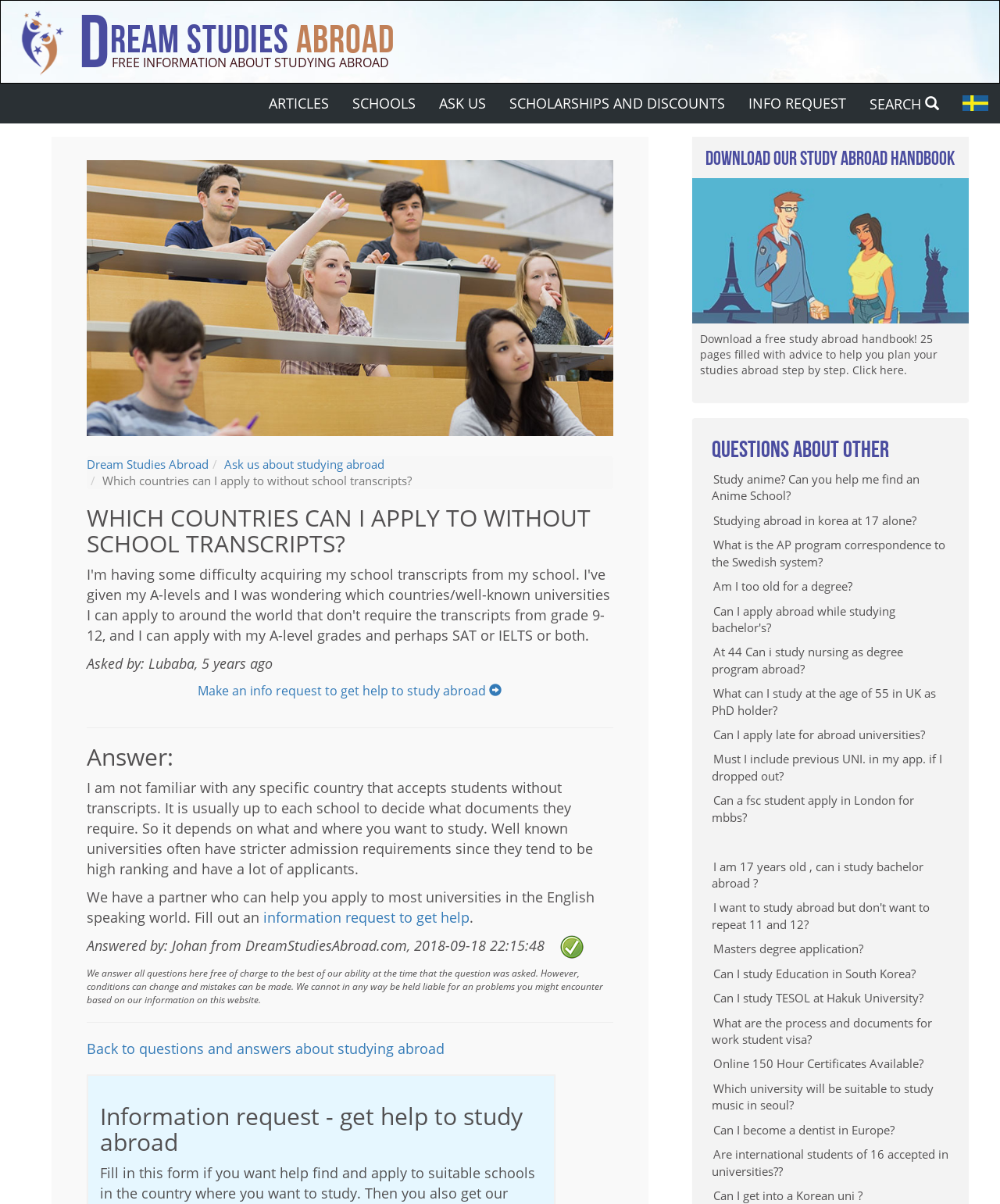Predict the bounding box of the UI element that fits this description: "Ask us".

[0.427, 0.069, 0.498, 0.102]